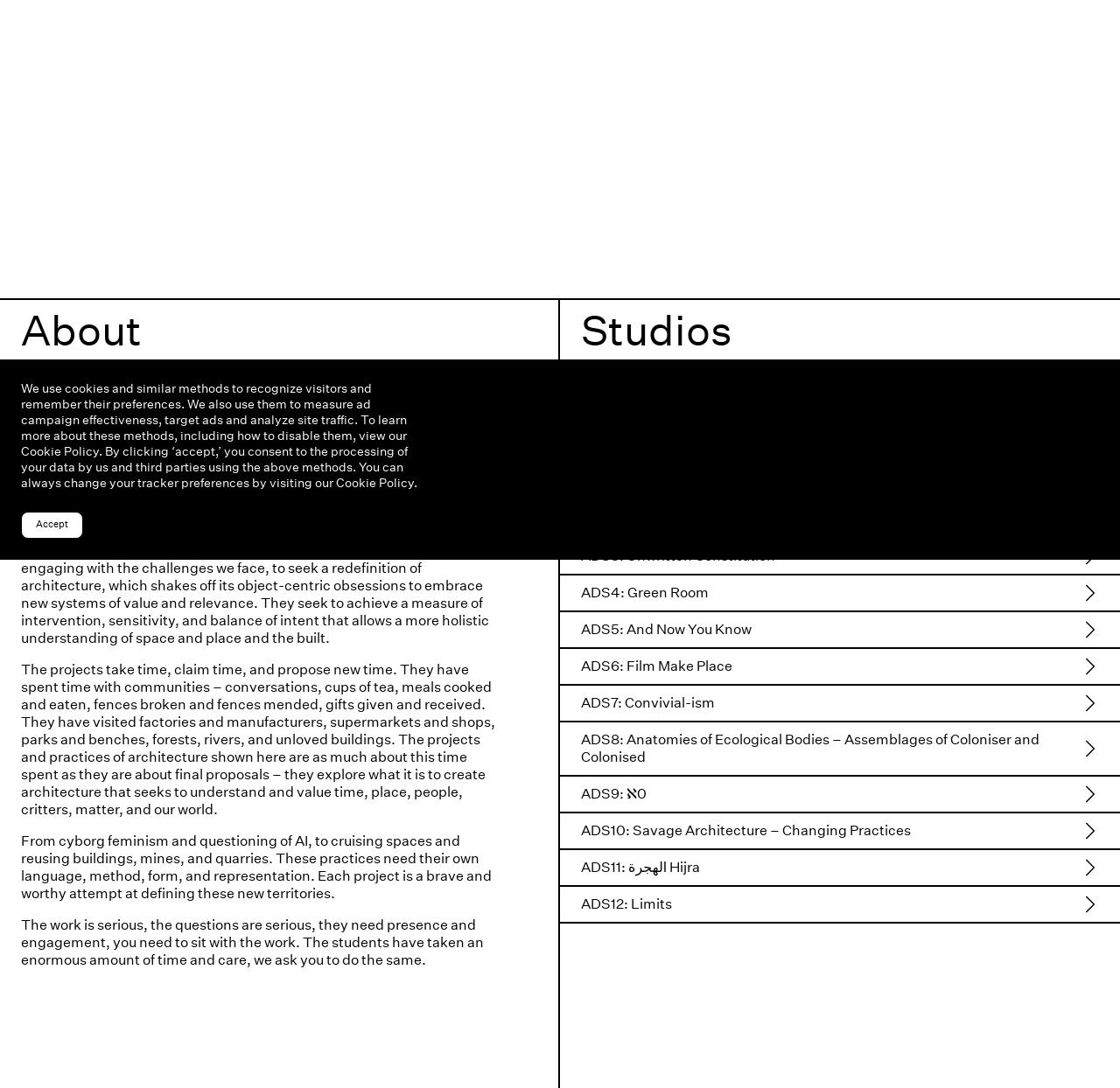Find the UI element described as: "Accept" and predict its bounding box coordinates. Ensure the coordinates are four float numbers between 0 and 1, [left, top, right, bottom].

[0.019, 0.471, 0.074, 0.495]